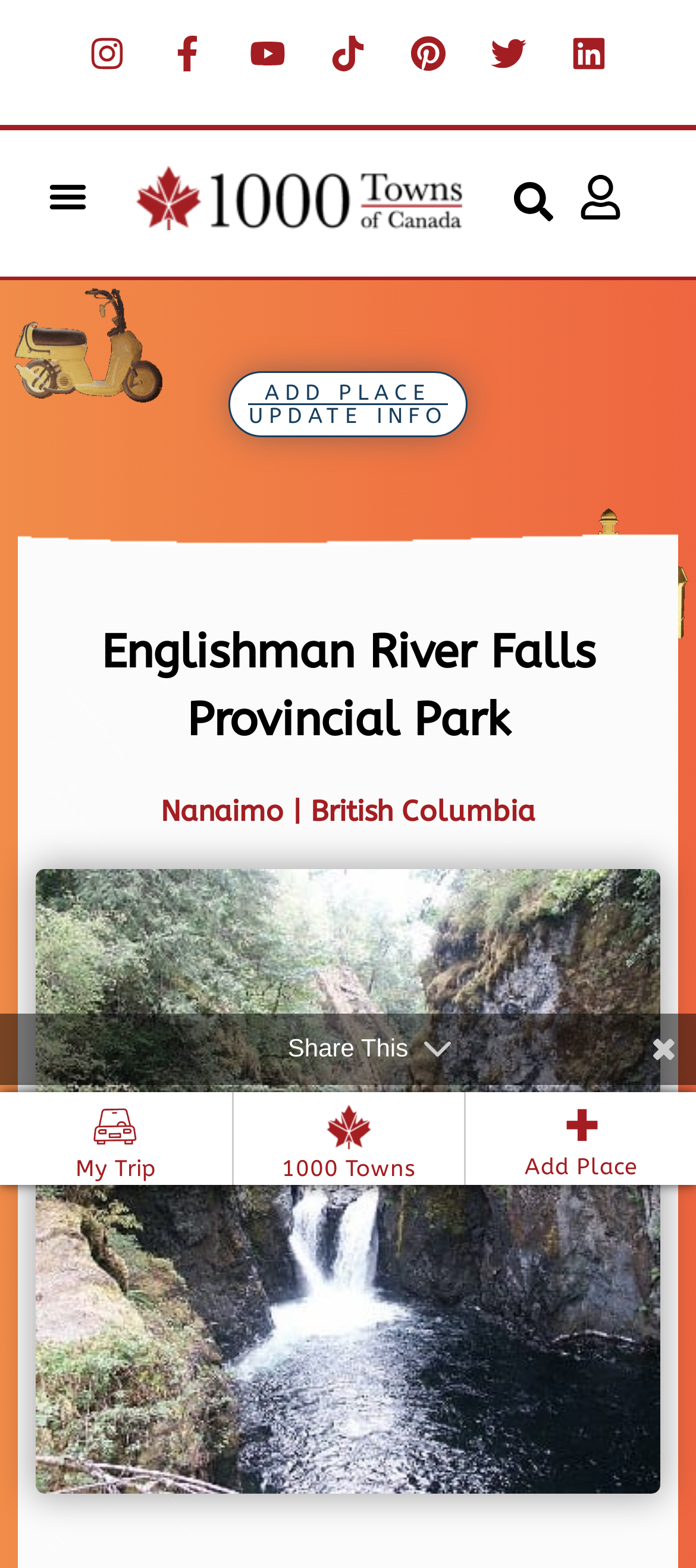Please answer the following question using a single word or phrase: 
What is the location of the provincial park?

Nanaimo, British Columbia